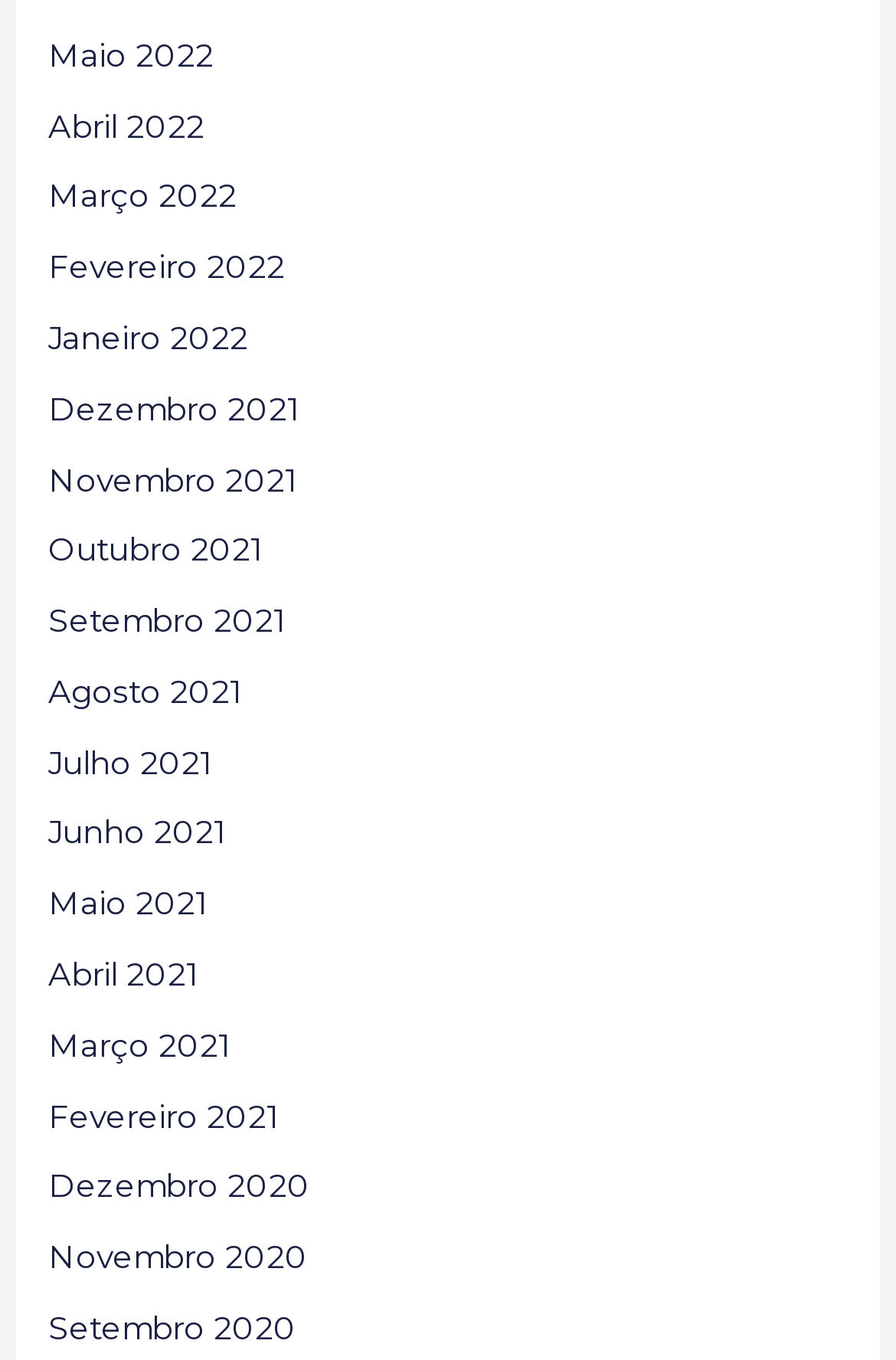Answer in one word or a short phrase: 
What is the earliest month listed?

September 2020